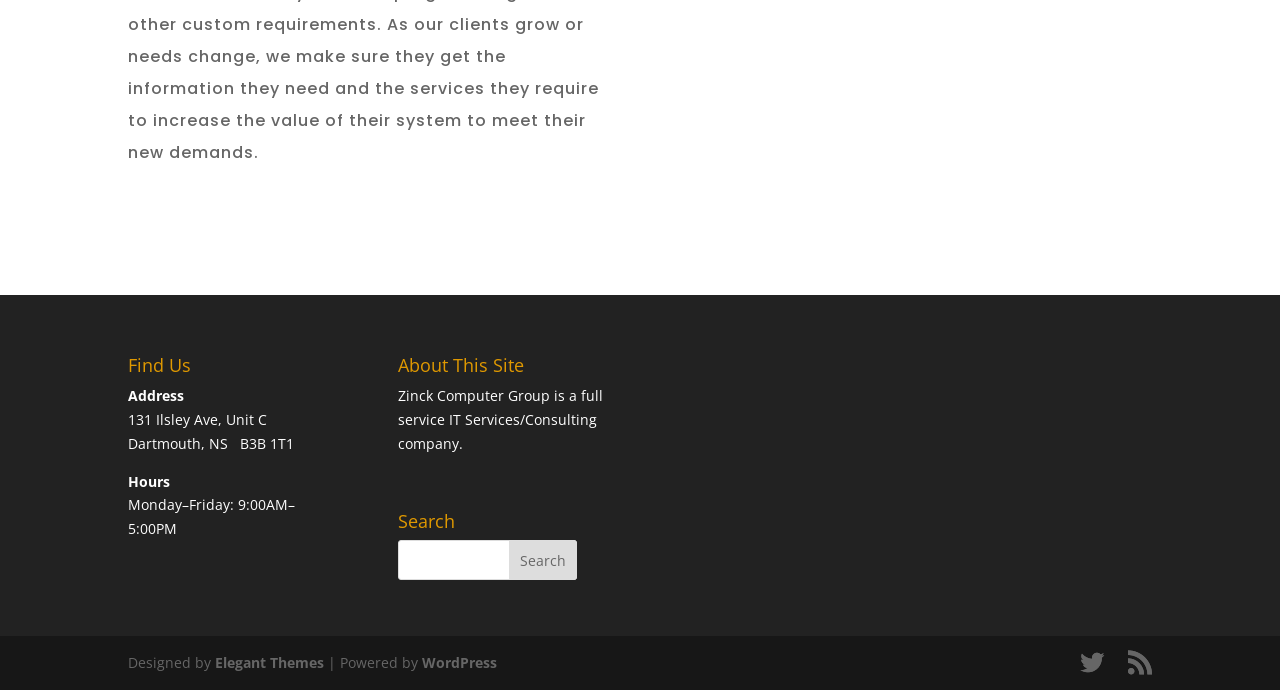Using details from the image, please answer the following question comprehensively:
What are the hours of operation for Zinck Computer Group?

I found the hours of operation by looking at the 'Find Us' section, where it lists the hours as 'Monday–Friday: 9:00AM–5:00PM'.